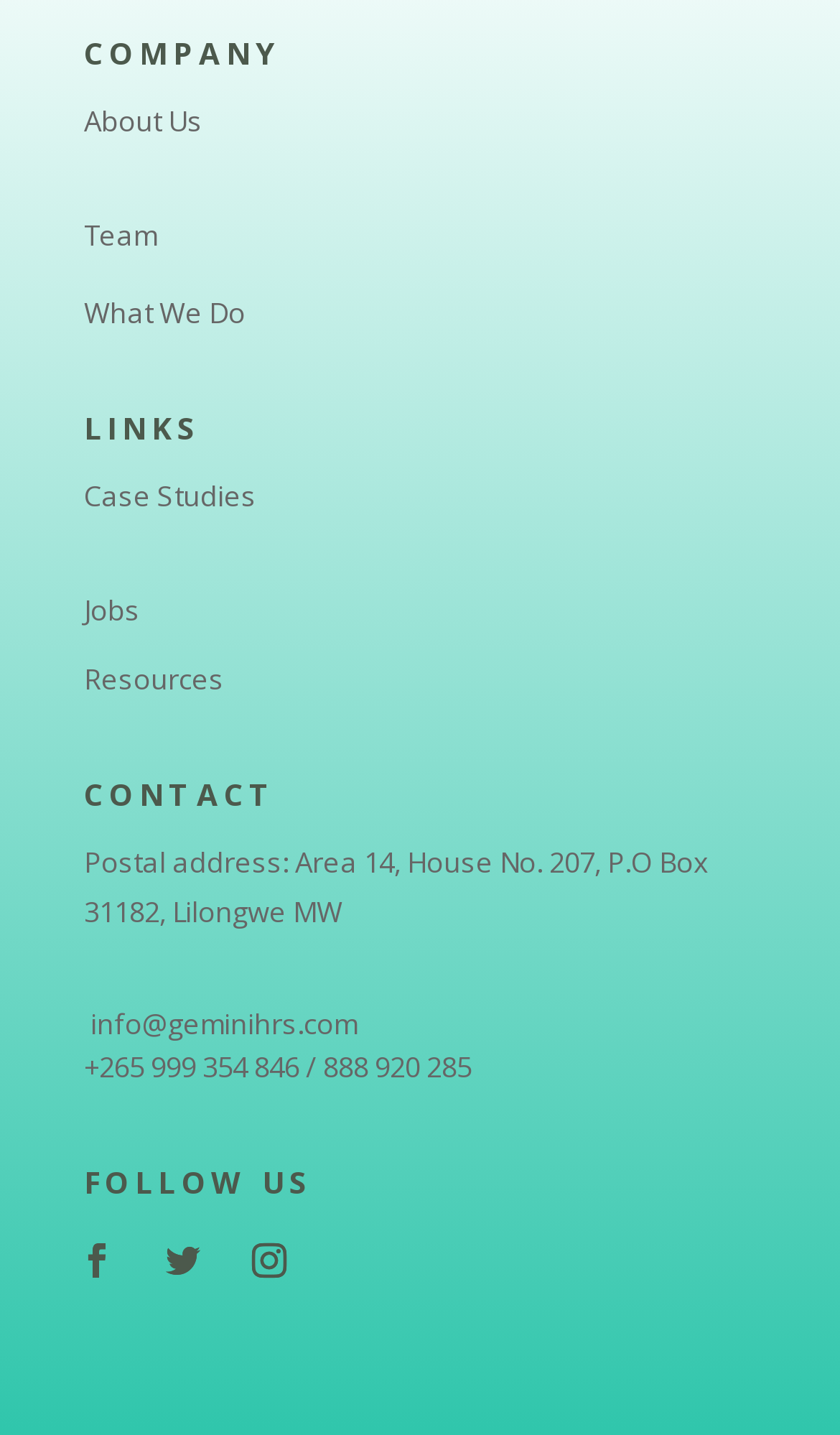Using the image as a reference, answer the following question in as much detail as possible:
What is the company's phone number?

I found the company's phone number by looking at the 'CONTACT' section, where it is listed as '+265 999 354 846 / 888 920 285'.